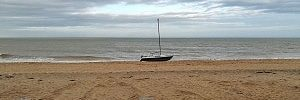Offer an in-depth description of the image shown.

A serene coastal scene featuring a solitary boat anchored on a sandy beach, with gentle waves lapping at the shore. The sky is overcast, creating a calm and reflective atmosphere, while the horizon stretches out into the distance where the sea meets the clouds. This tranquil moment captures the essence of seaside solitude, making it a perfect representation of nature's beauty along the coast, particularly relevant to the local community and news from the Isle of Thanet.